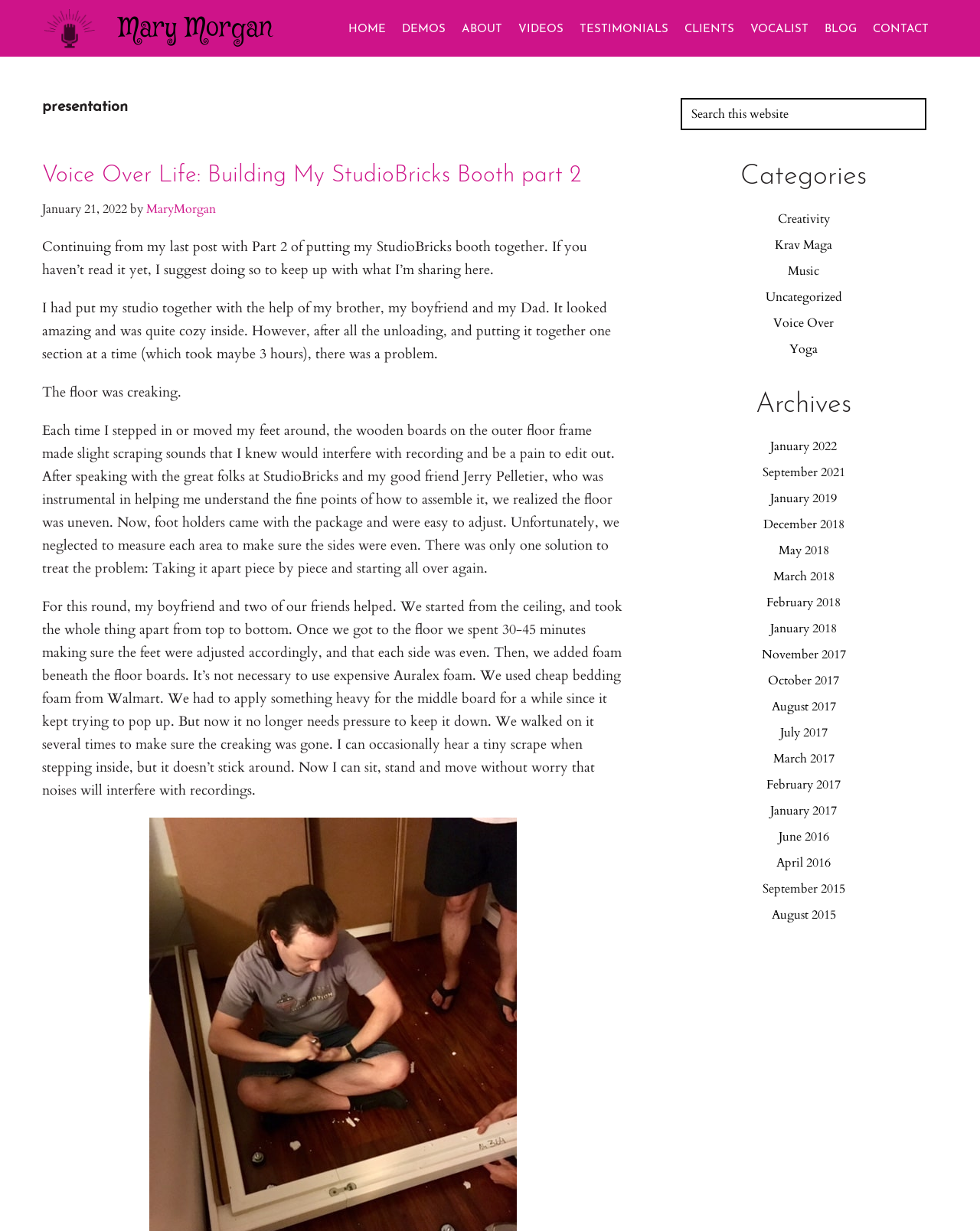Please locate the UI element described by "November 2017" and provide its bounding box coordinates.

[0.777, 0.525, 0.863, 0.538]